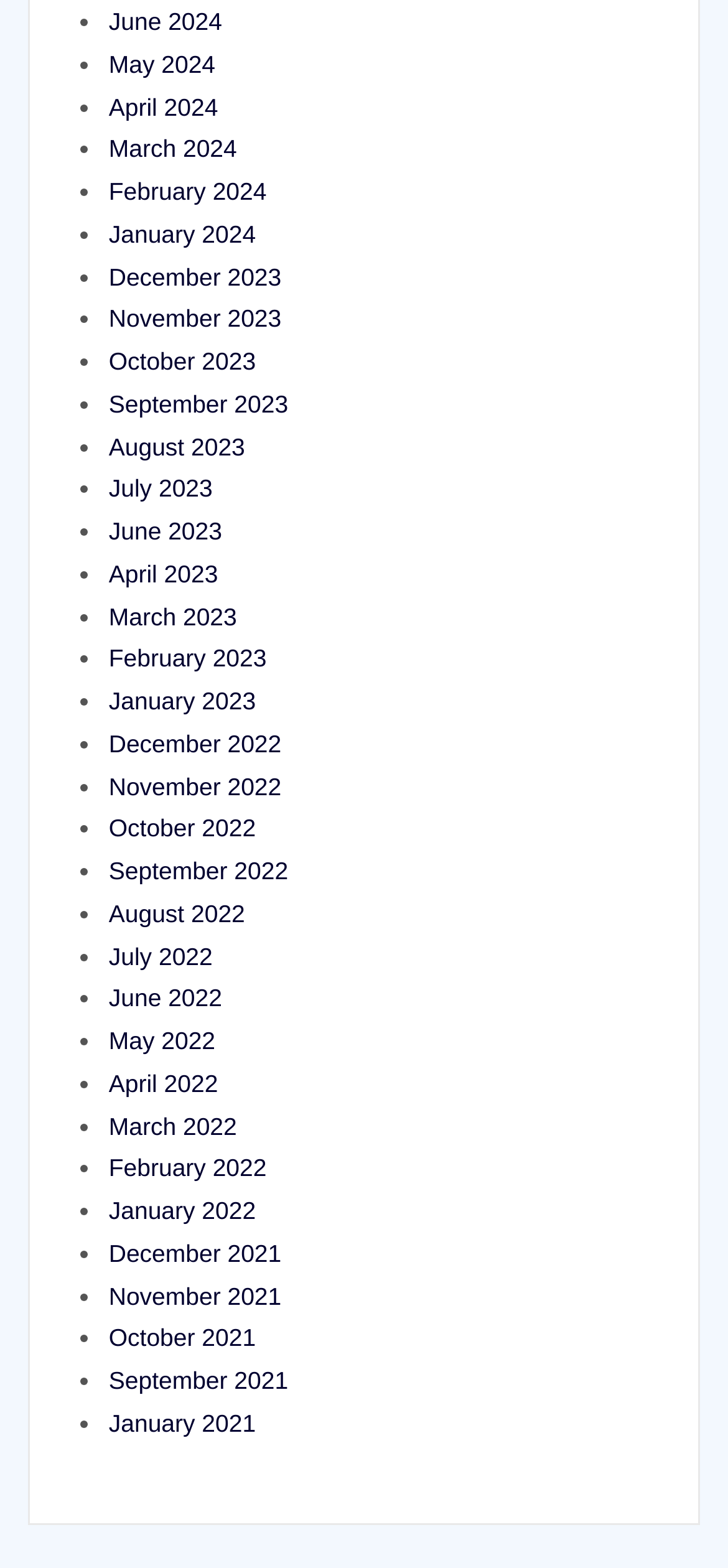Please find the bounding box coordinates of the element that must be clicked to perform the given instruction: "View November 2021". The coordinates should be four float numbers from 0 to 1, i.e., [left, top, right, bottom].

[0.149, 0.817, 0.387, 0.835]